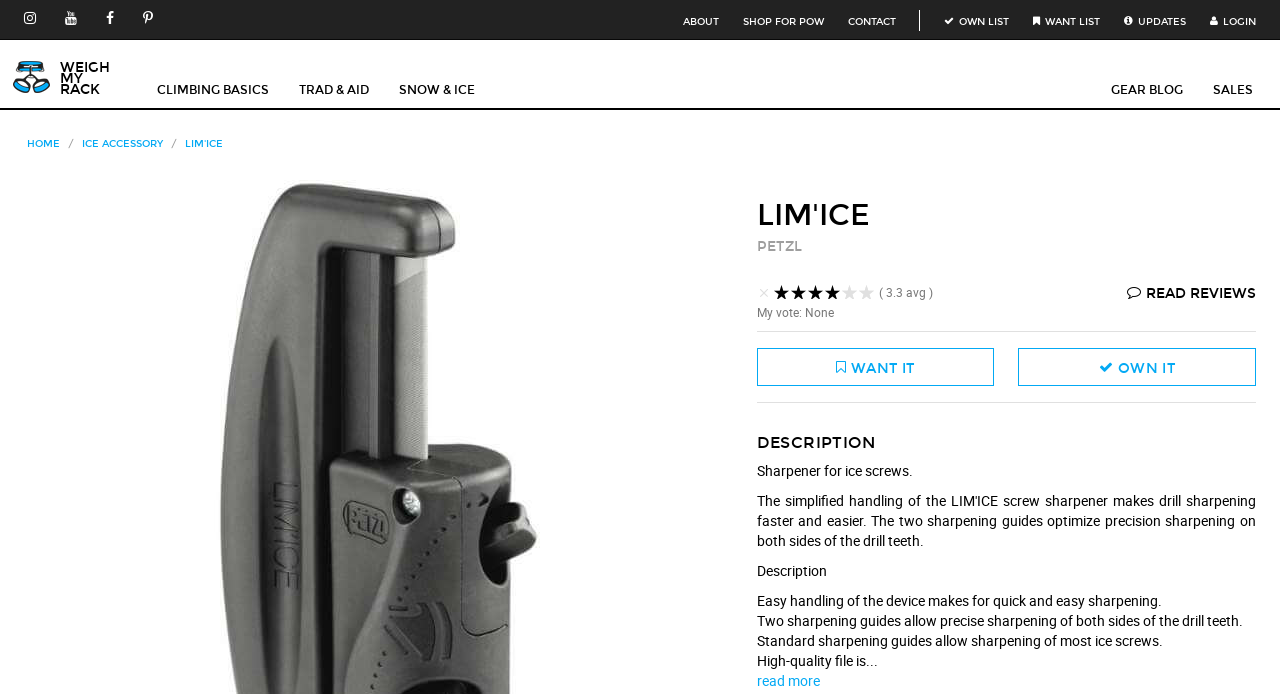Determine the bounding box coordinates of the clickable region to carry out the instruction: "Click on the 'LIM'ICE' link".

[0.145, 0.199, 0.174, 0.216]